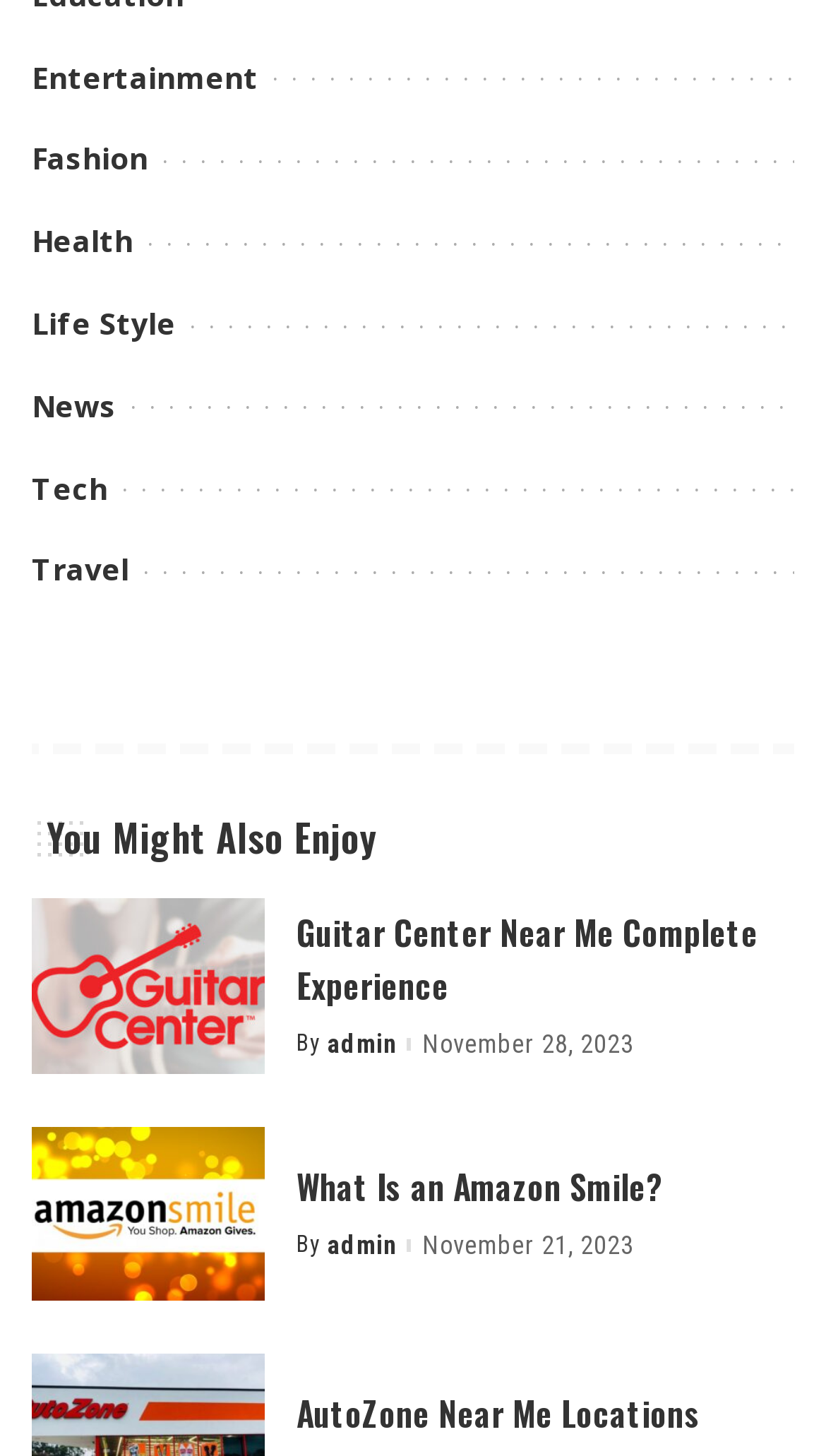Identify the bounding box for the UI element specified in this description: "AutoZone Near Me Locations". The coordinates must be four float numbers between 0 and 1, formatted as [left, top, right, bottom].

[0.359, 0.953, 0.849, 0.988]